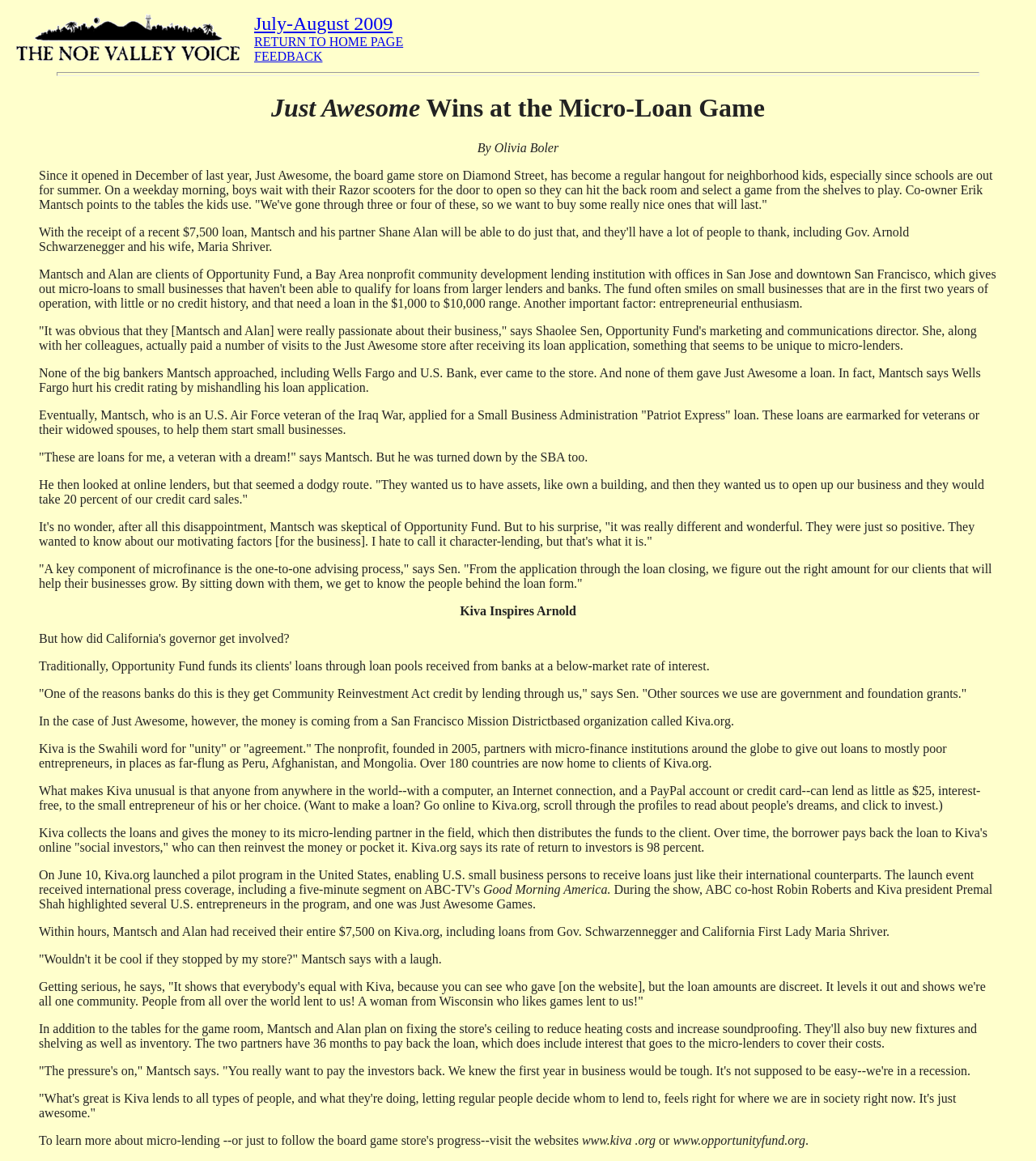Determine and generate the text content of the webpage's headline.

Just Awesome Wins at the Micro-Loan Game